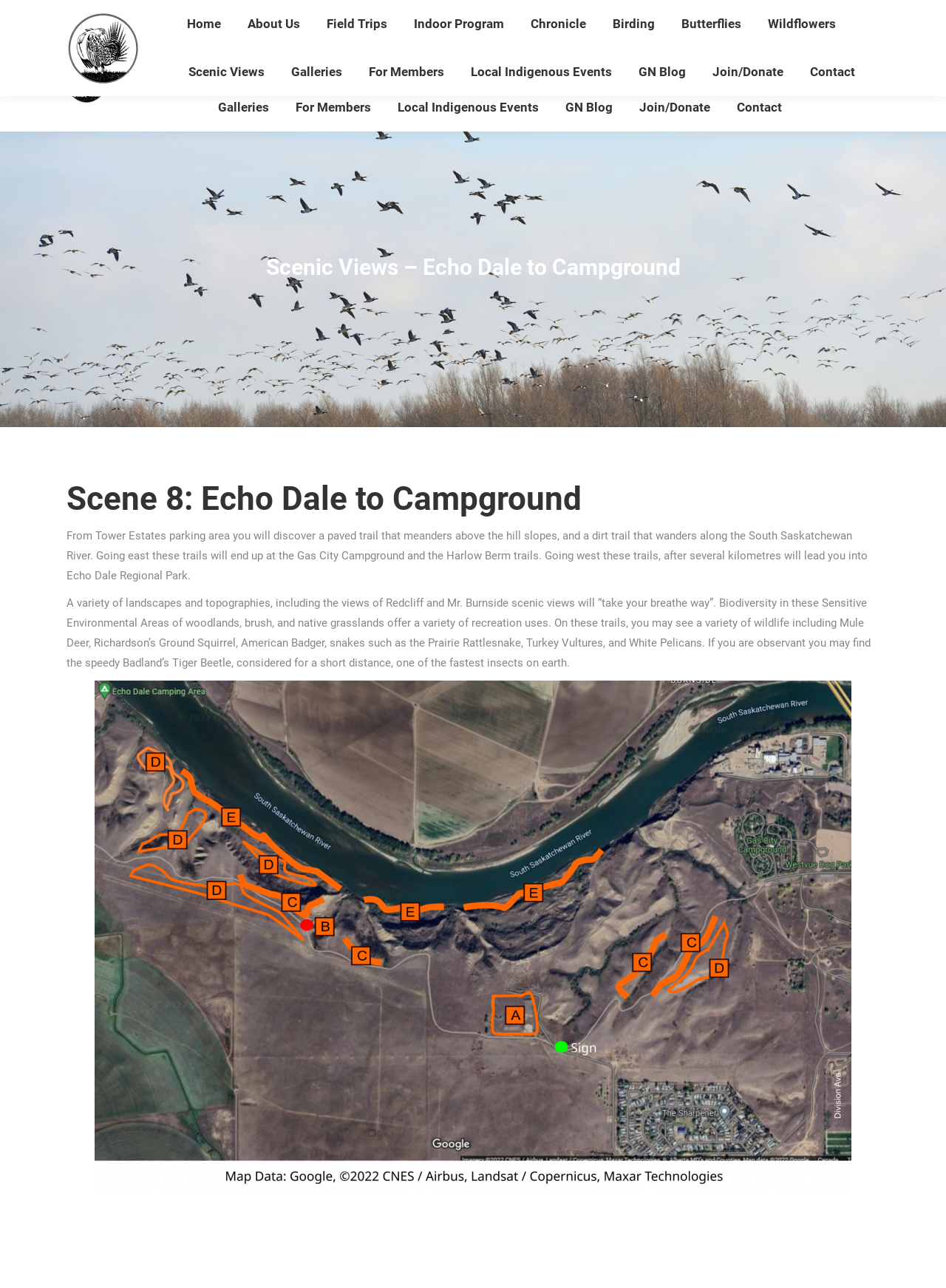Find the bounding box coordinates of the clickable region needed to perform the following instruction: "Learn about field trips". The coordinates should be provided as four float numbers between 0 and 1, i.e., [left, top, right, bottom].

[0.265, 0.038, 0.335, 0.055]